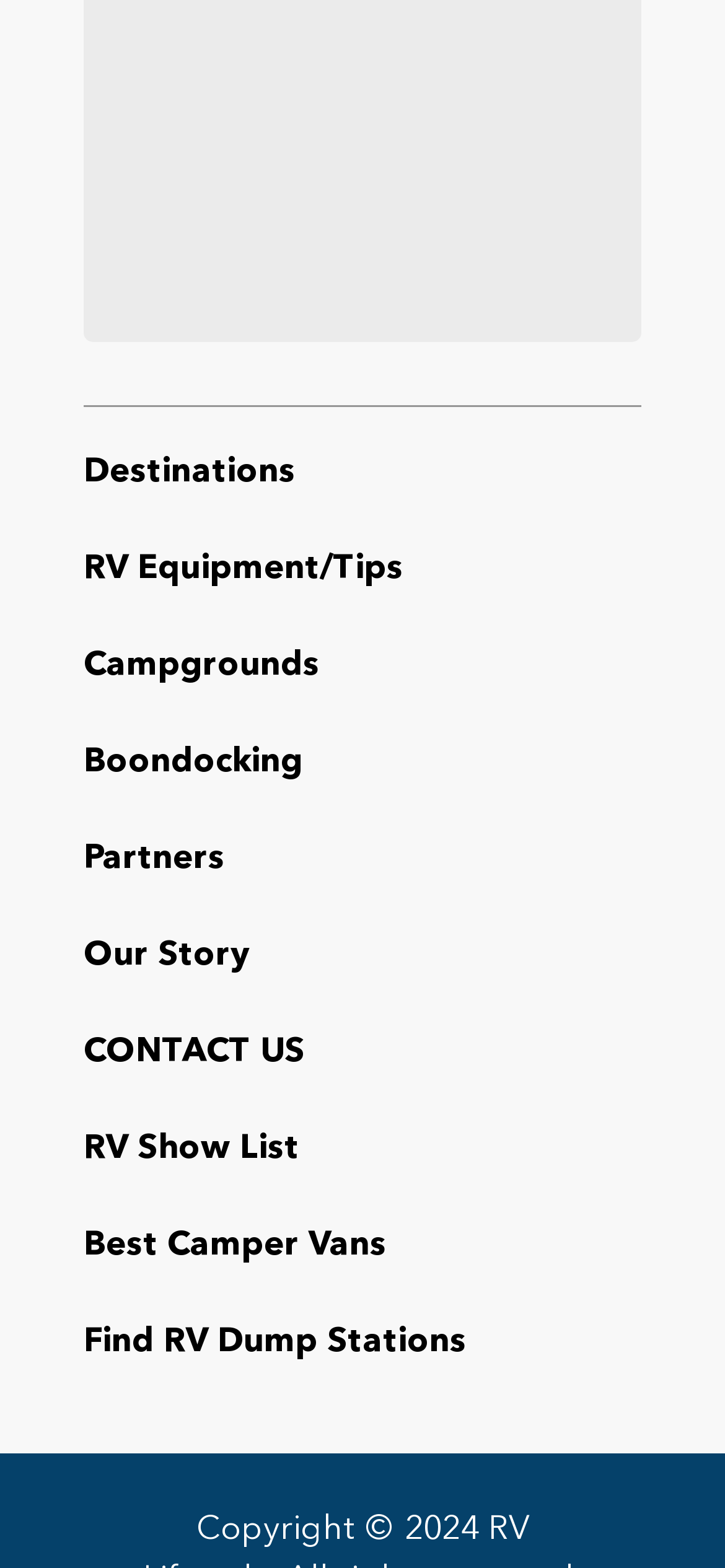Pinpoint the bounding box coordinates of the element that must be clicked to accomplish the following instruction: "Contact us". The coordinates should be in the format of four float numbers between 0 and 1, i.e., [left, top, right, bottom].

[0.115, 0.66, 0.421, 0.681]